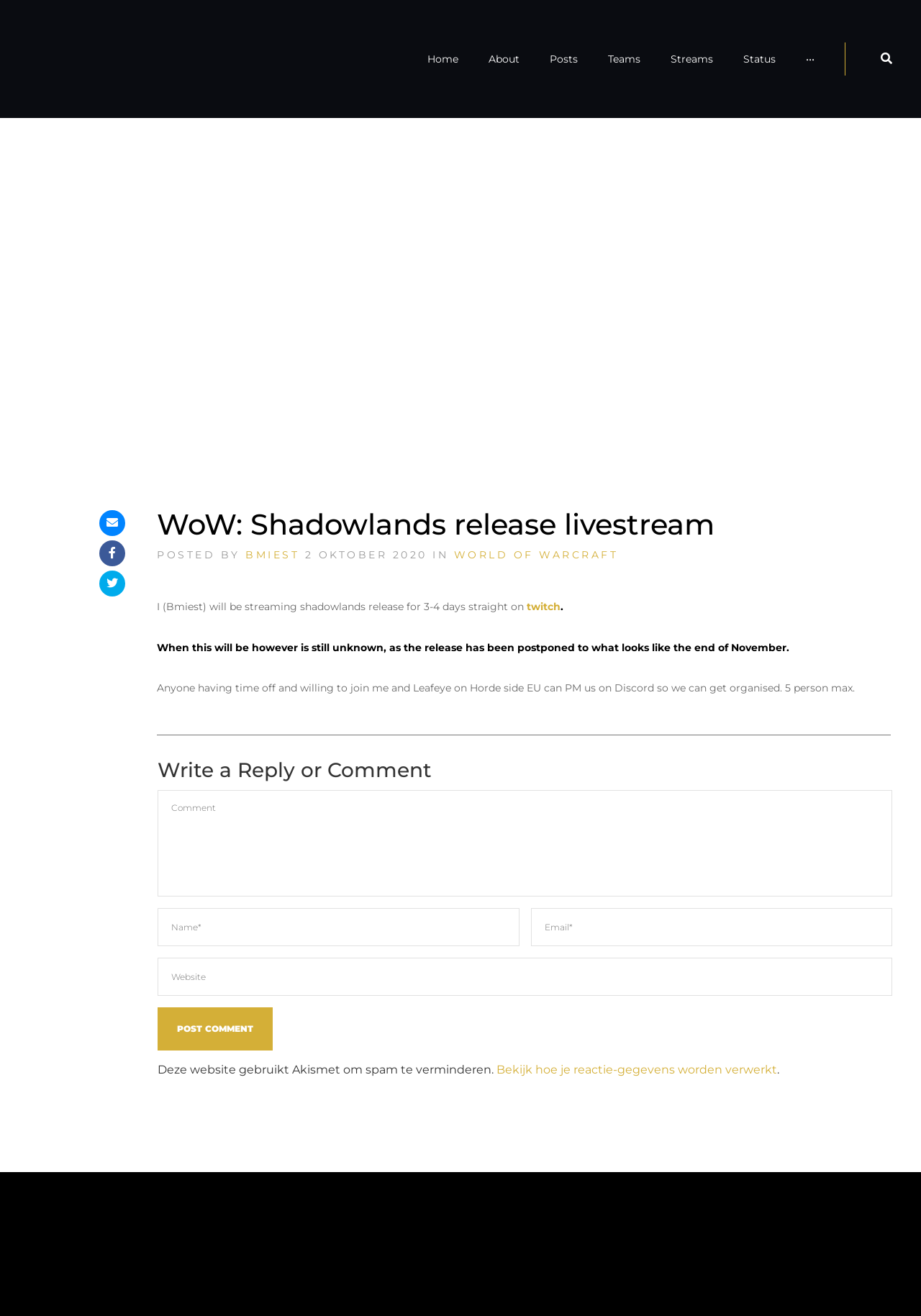Generate a thorough caption detailing the webpage content.

This webpage is about the EUW Gaming Community, specifically focused on a World of Warcraft (WoW) Shadowlands release livestream event. At the top left corner, there is a logo and a link to "Sickers.be". Next to it, there is a navigation menu with links to "Home", "About", "Posts", "Teams", "Streams", "Status", and a dropdown menu indicated by "•••". 

Below the navigation menu, there is a large image of the WoW Shadowlands release livestream event. Above the image, there is a heading with the same title. Below the image, there is a section with information about the event, including the author "BMIEST", the date "2 OKTOBER 2020", and the game "WORLD OF WARCRAFT". The text explains that the author will be streaming the event for 3-4 days straight on Twitch.

Further down, there is a section with additional information about the event, including the uncertainty of the release date and an invitation for others to join the author and Leafeye on the Horde side EU. 

Below this section, there is a comment section where users can write a reply or comment. The comment section includes a heading, four text boxes for users to input their comment, name, email, and website, and a "POST COMMENT" button. There is also a notice about the website's use of Akismet to reduce spam and a link to learn more about how comment data is processed.

At the bottom of the page, there are two links to "Sickers.be" and "Reniersworx", each with its own logo.